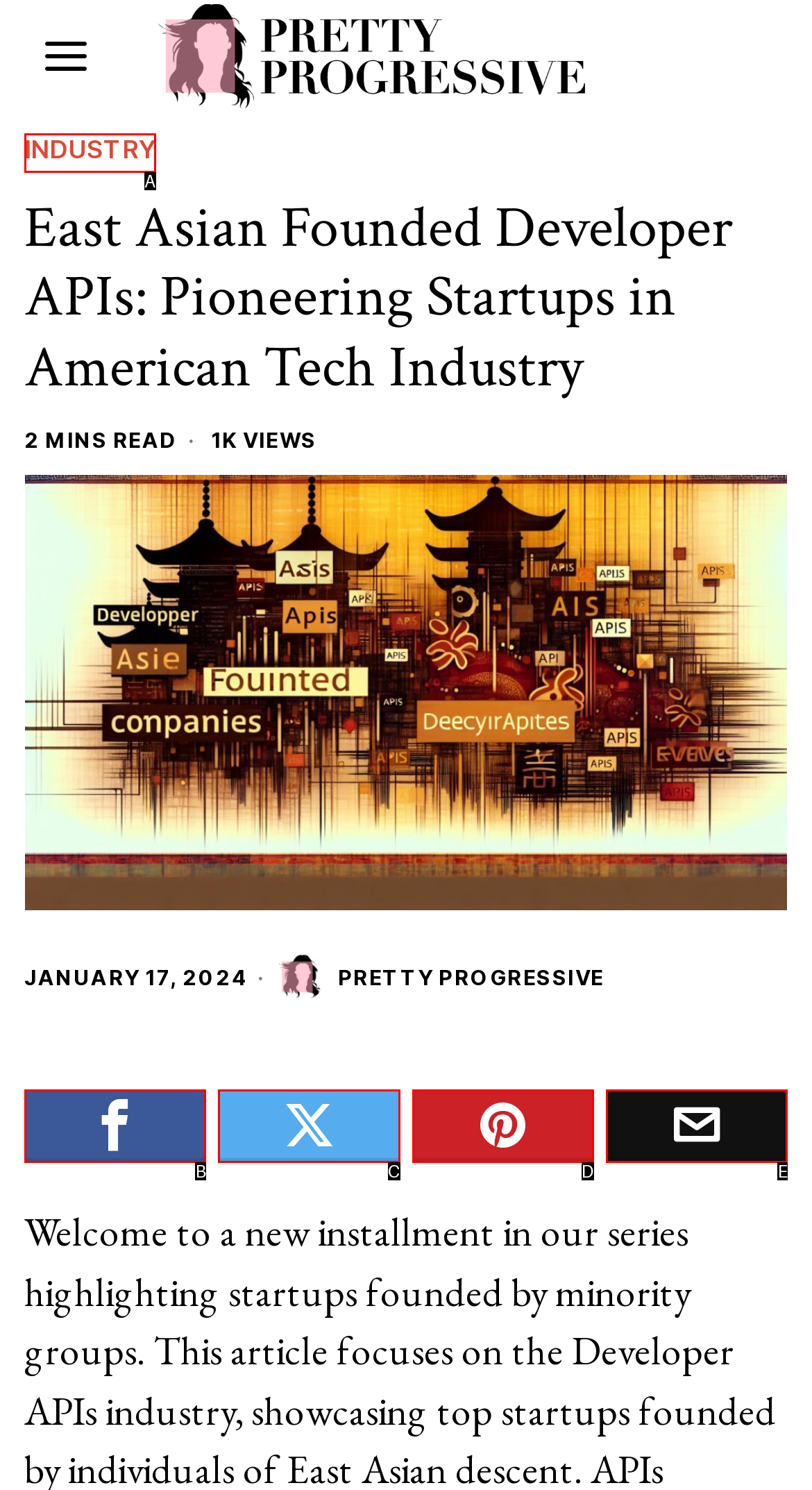From the provided choices, determine which option matches the description: Pinterest. Respond with the letter of the correct choice directly.

D